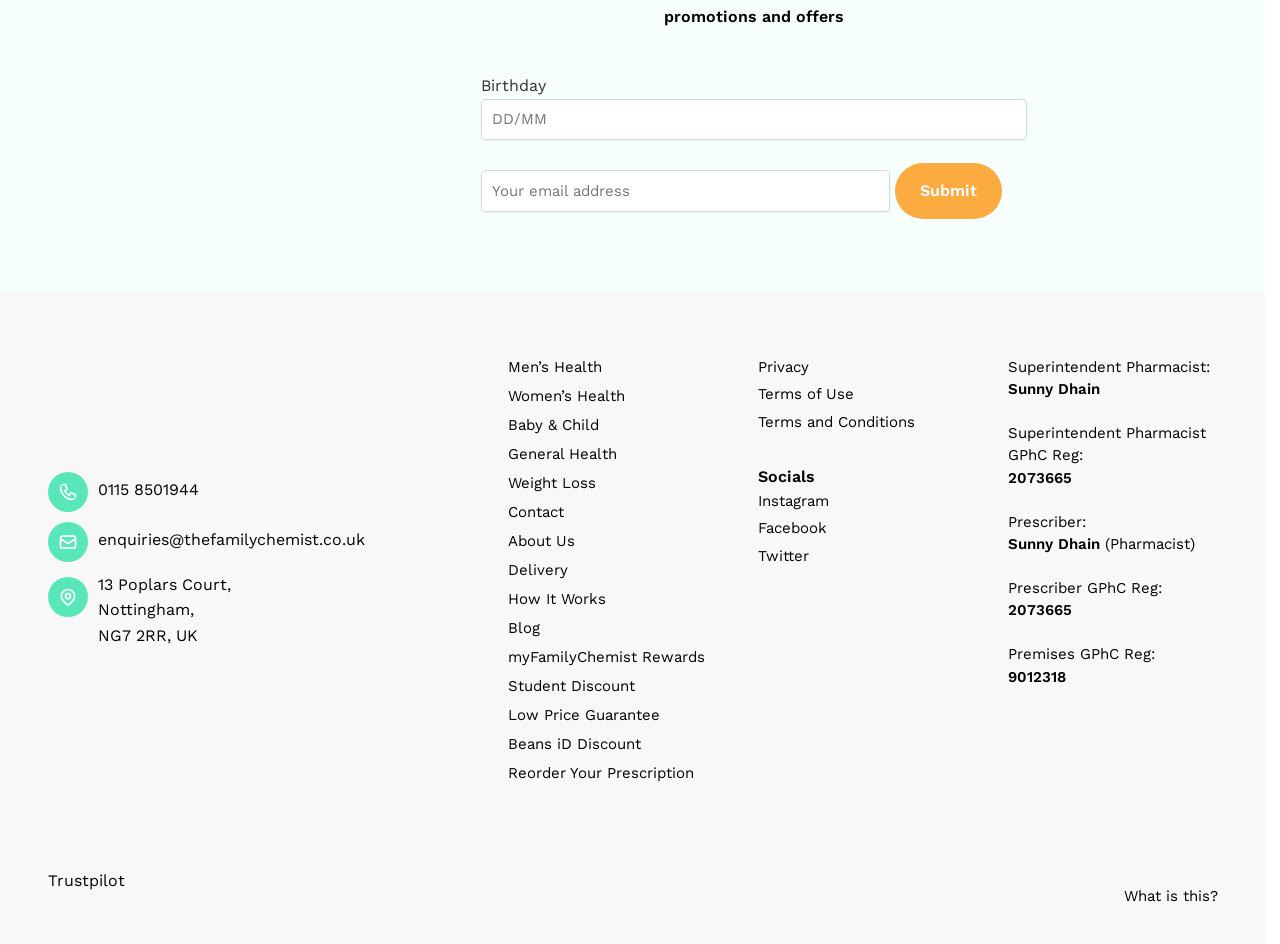Refer to the image and provide a thorough answer to this question:
What is the purpose of the textbox with 'DD/MM'?

The textbox with 'DD/MM' is likely for inputting a birthday, as it is labeled 'Birthday' and has a format that suggests a date of birth.